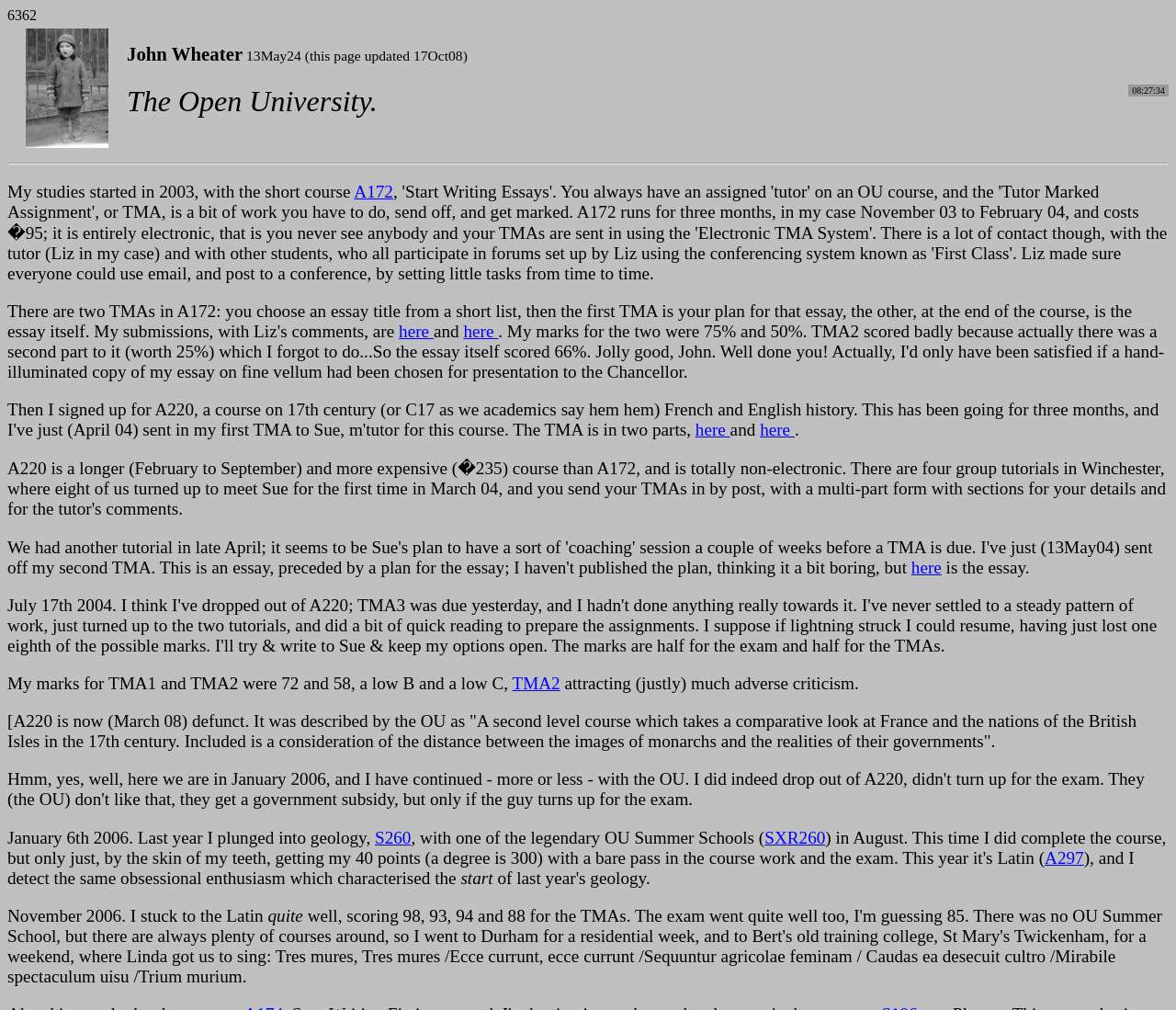What is the subject John Wheater studied in 2003?
With the help of the image, please provide a detailed response to the question.

The answer can be found in the StaticText element 'My studies started in 2003, with the short course' which indicates that John Wheater started studying a short course in 2003.